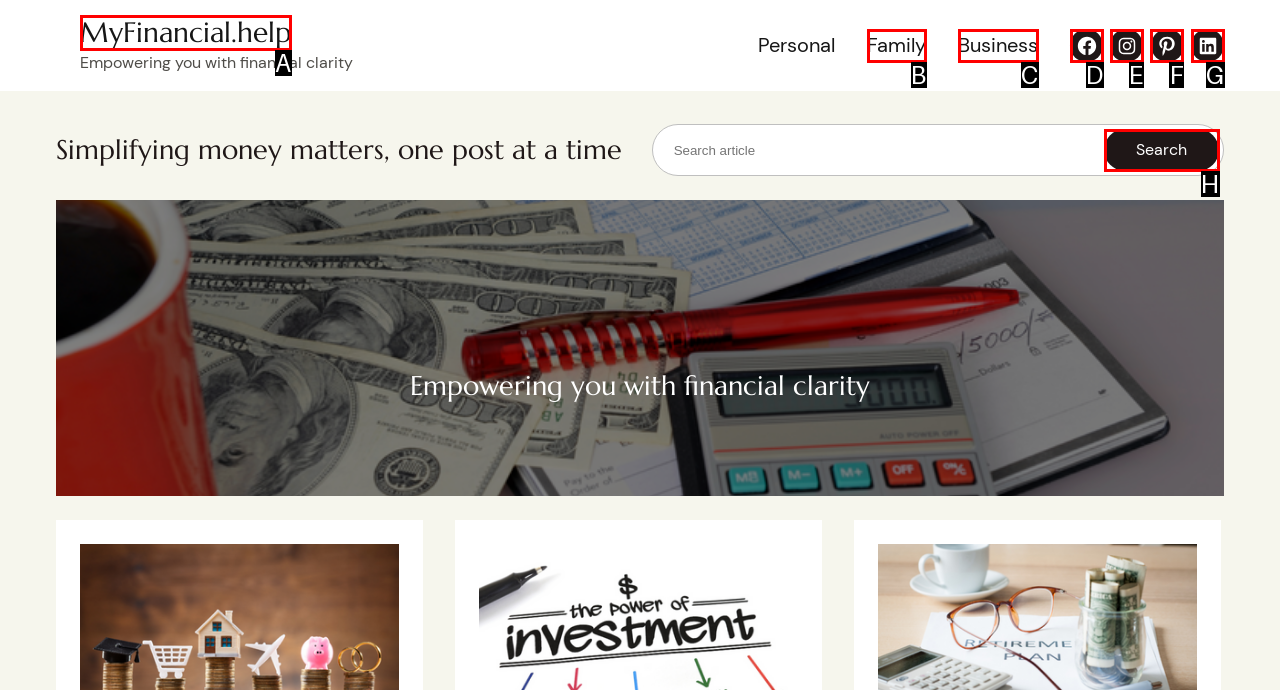Which HTML element matches the description: Get a Free Estimate the best? Answer directly with the letter of the chosen option.

None